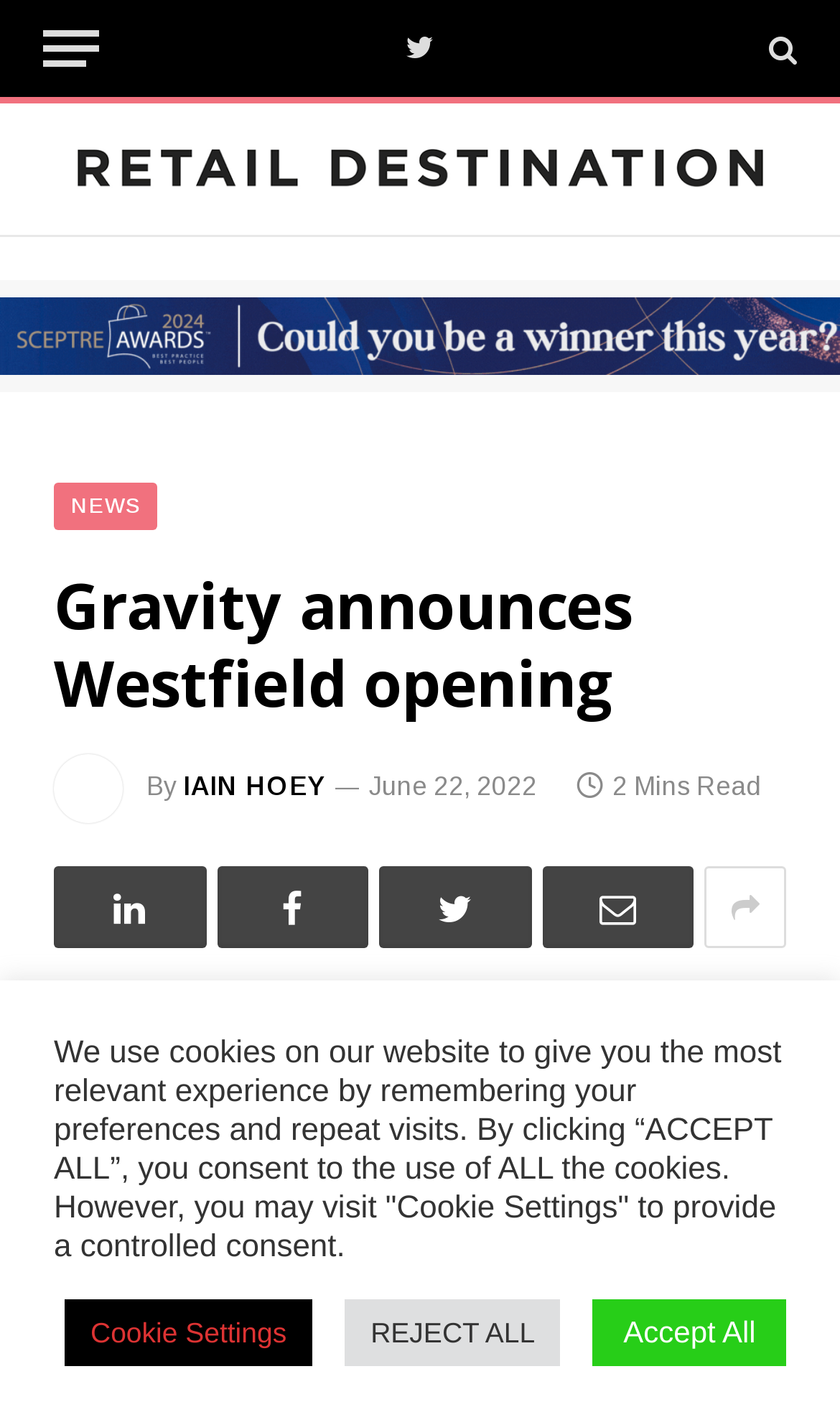How many minutes does it take to read the article?
Please interpret the details in the image and answer the question thoroughly.

The reading time of the article is indicated as '2 Mins Read' below the article's title. This information helps readers estimate the time required to read the article.